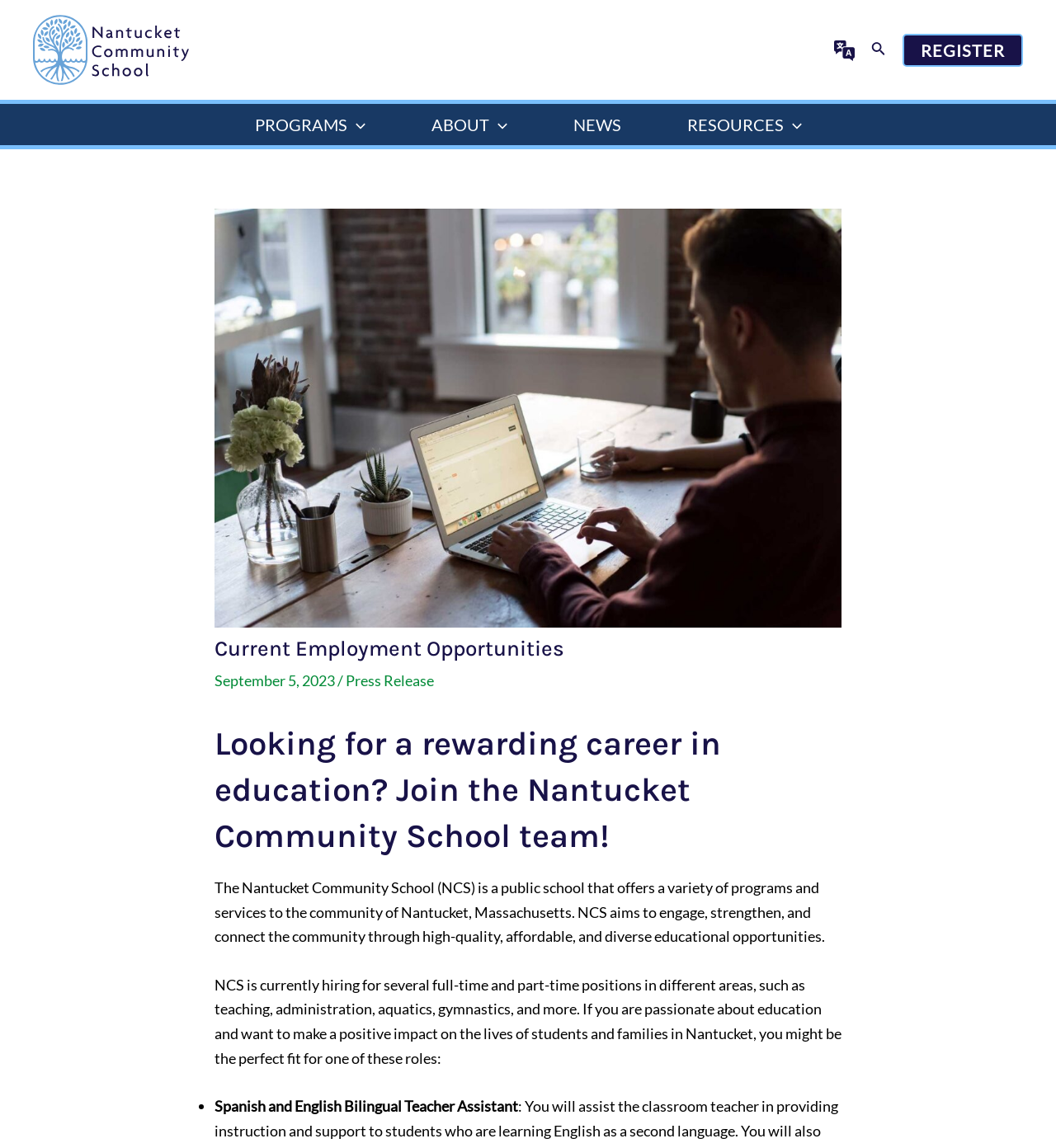Using a single word or phrase, answer the following question: 
What is the name of the school?

Nantucket Community School